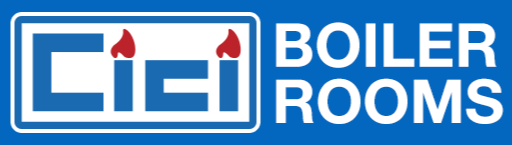What is the typeface of the words 'BOILER ROOMS'?
Answer the question with a single word or phrase, referring to the image.

clear and bold